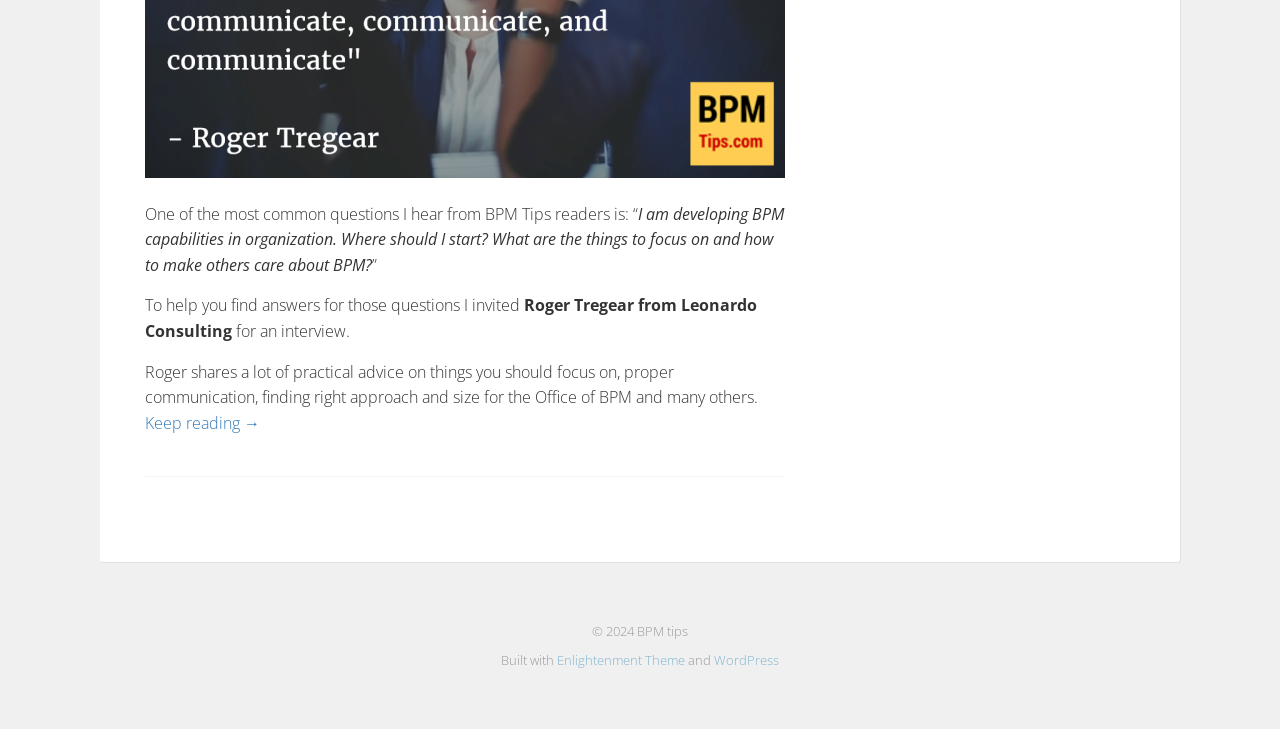Bounding box coordinates must be specified in the format (top-left x, top-left y, bottom-right x, bottom-right y). All values should be floating point numbers between 0 and 1. What are the bounding box coordinates of the UI element described as: Keep reading →

[0.113, 0.565, 0.203, 0.595]